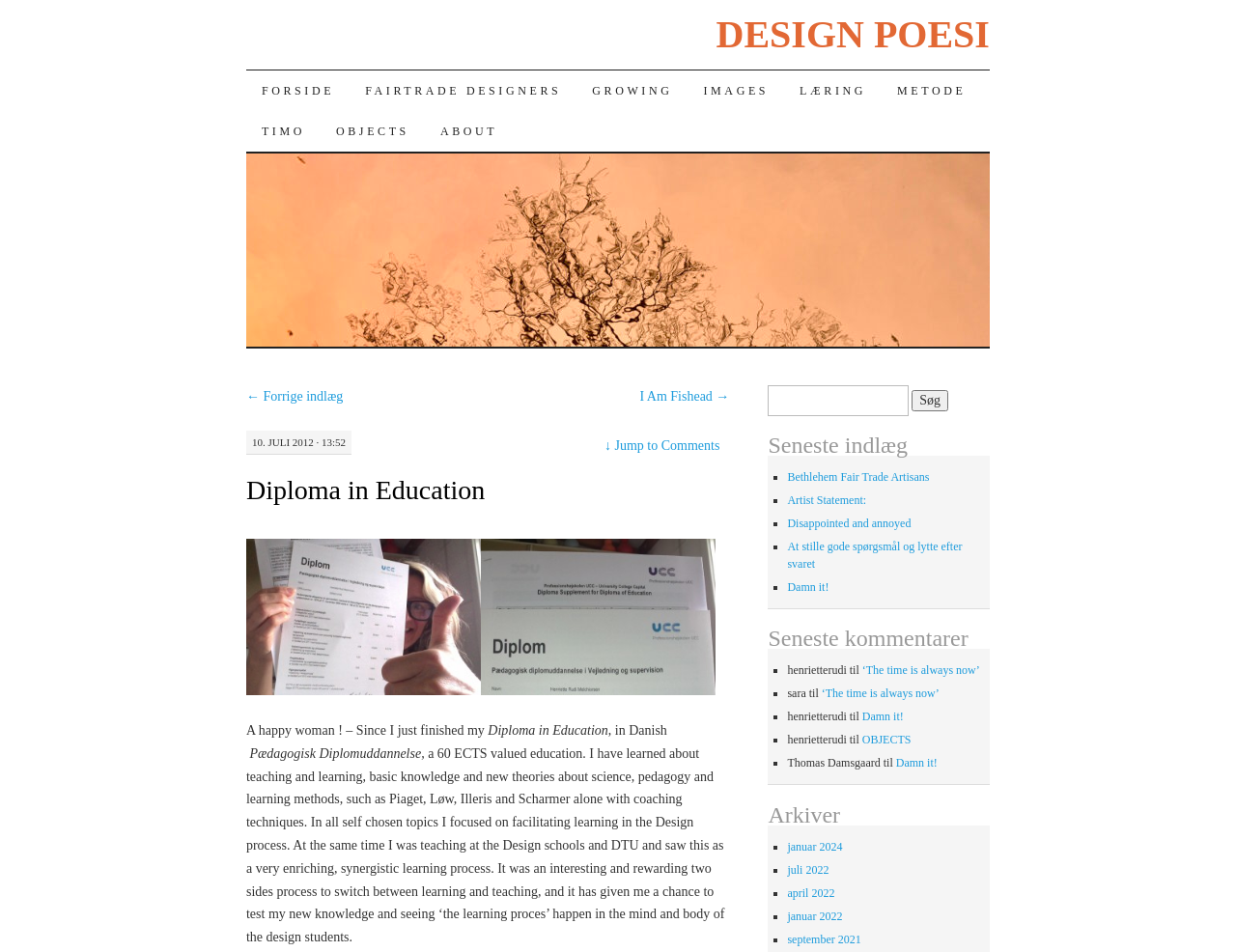Determine the webpage's heading and output its text content.

Diploma in Education